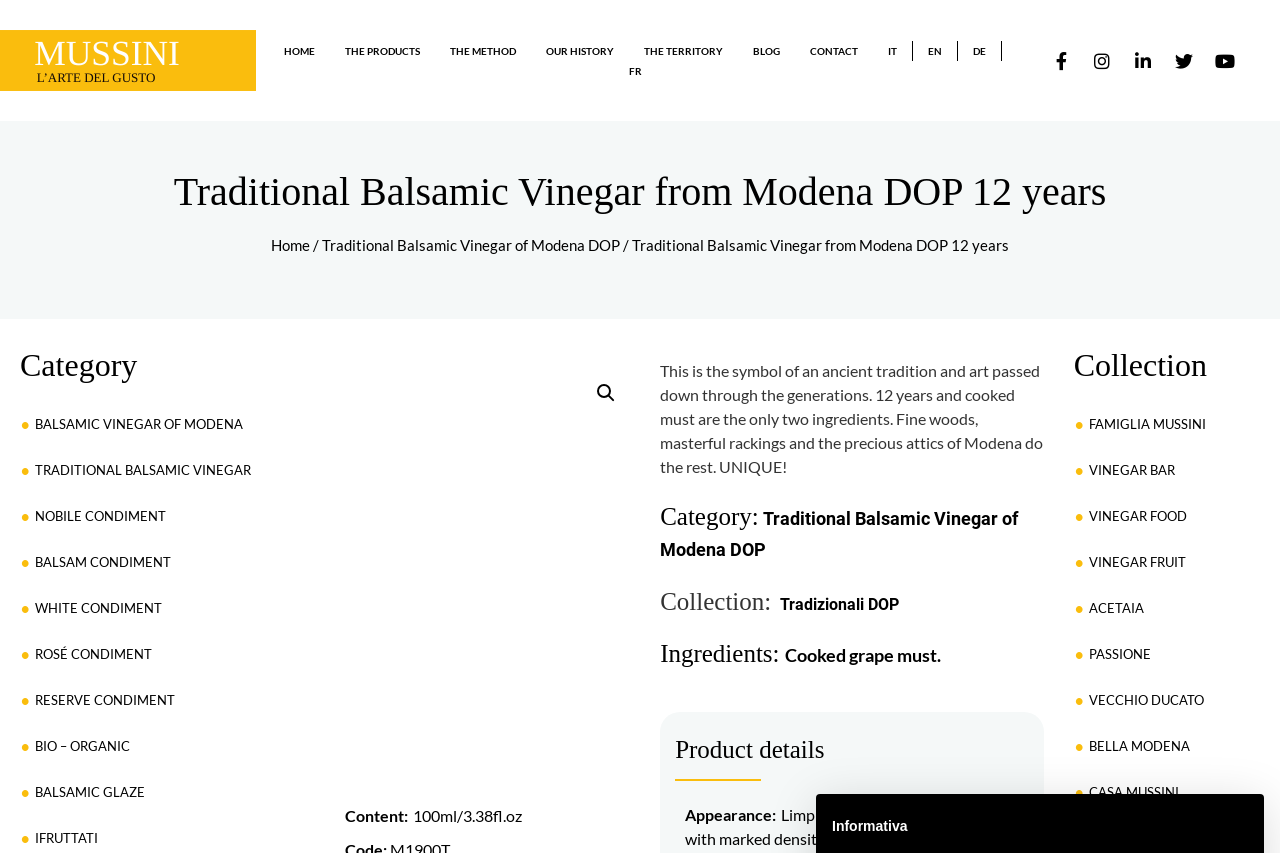Locate the headline of the webpage and generate its content.

Traditional Balsamic Vinegar from Modena DOP 12 years